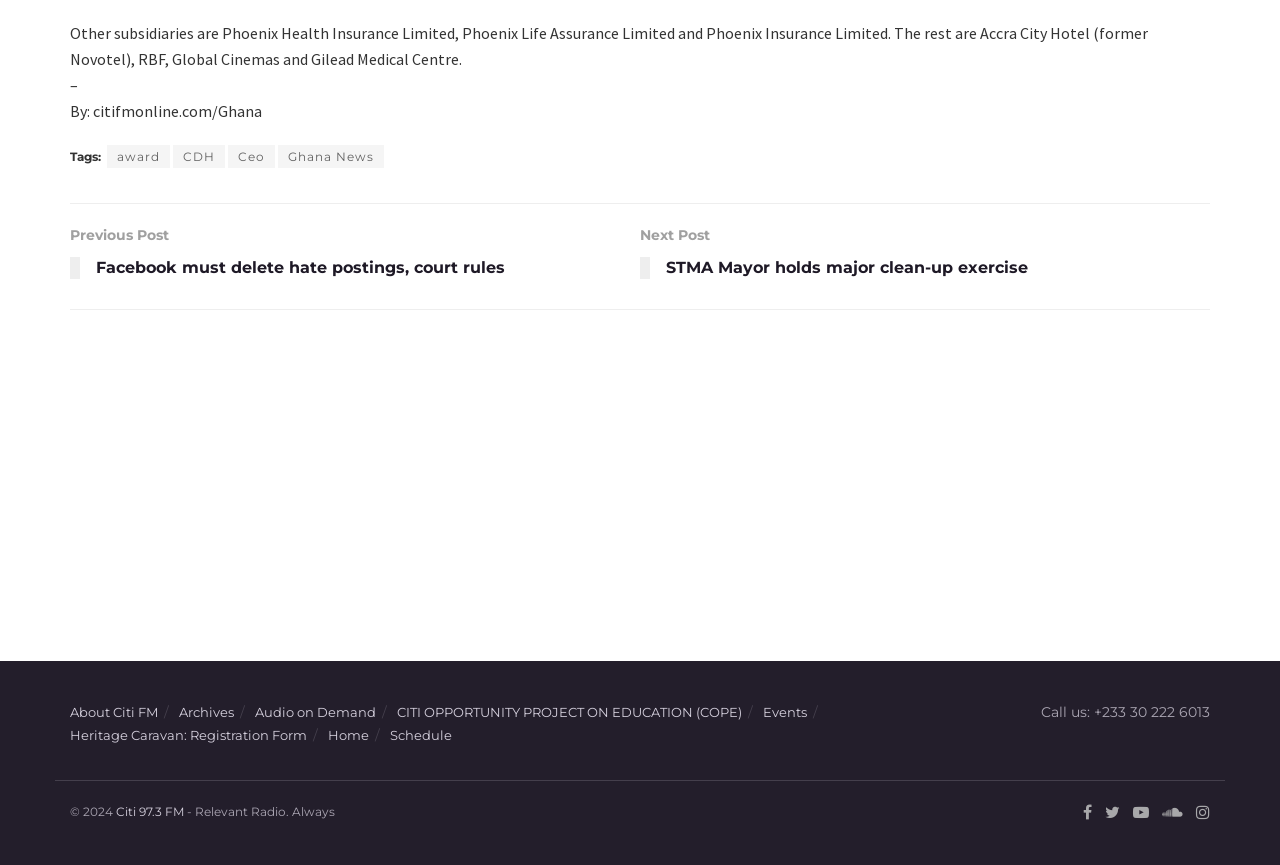Examine the image carefully and respond to the question with a detailed answer: 
How many tags are there in the article?

I counted the number of tags in the article, which are 'award', 'CDH', 'Ceo', and 'Ghana News'.